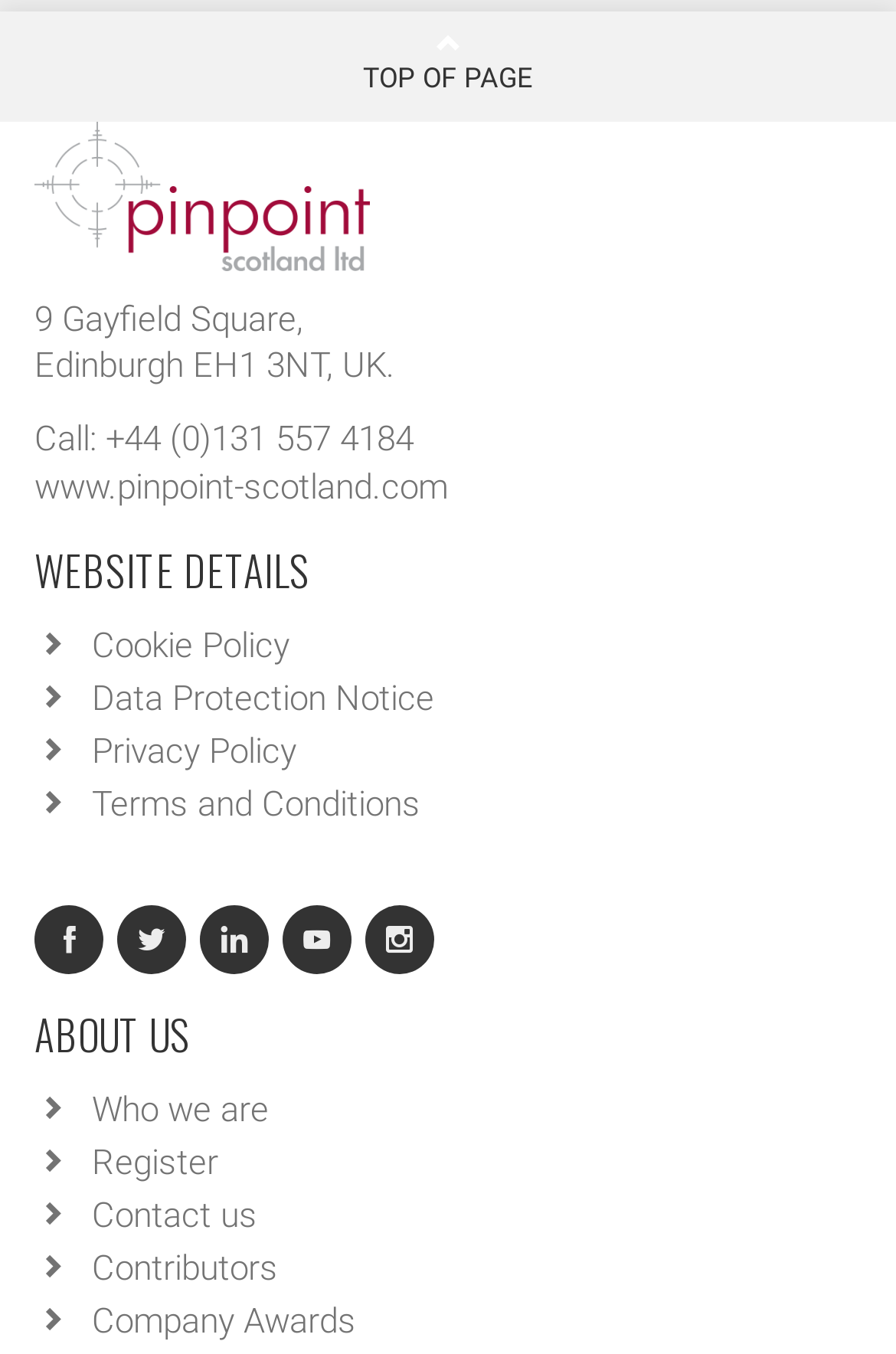Find the bounding box coordinates of the area that needs to be clicked in order to achieve the following instruction: "Contact us". The coordinates should be specified as four float numbers between 0 and 1, i.e., [left, top, right, bottom].

[0.103, 0.883, 0.287, 0.913]